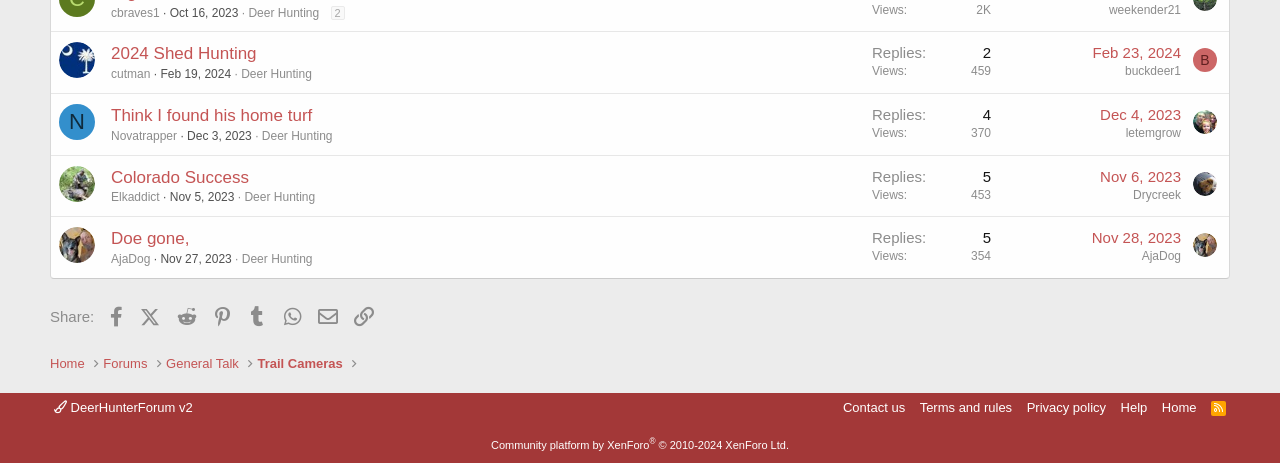Locate the bounding box of the UI element with the following description: "cutman".

[0.087, 0.145, 0.117, 0.175]